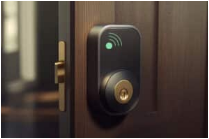What is the color of the indicator light?
By examining the image, provide a one-word or phrase answer.

Green